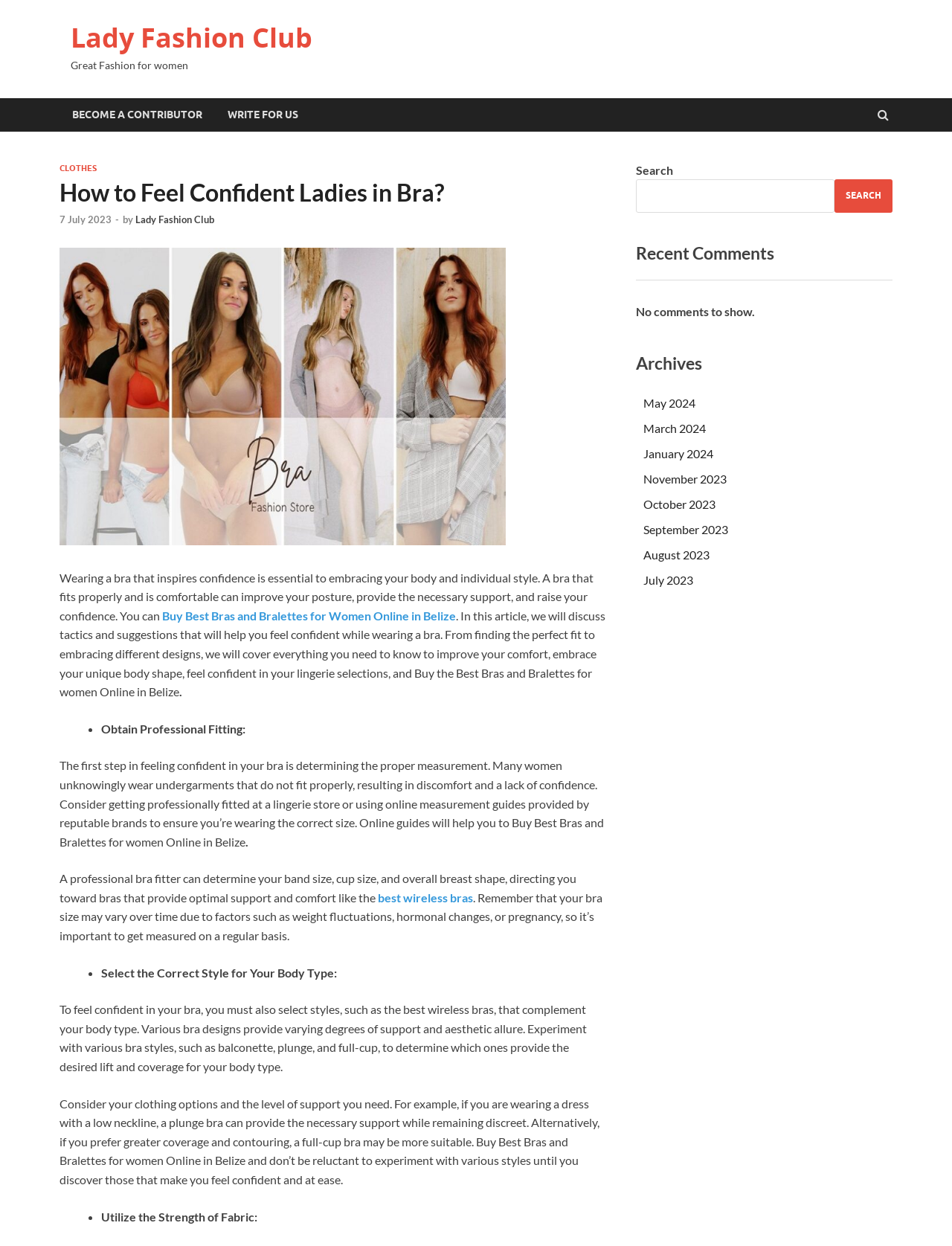Find the bounding box coordinates of the area to click in order to follow the instruction: "Click on the 'BECOME A CONTRIBUTOR' link".

[0.062, 0.079, 0.226, 0.106]